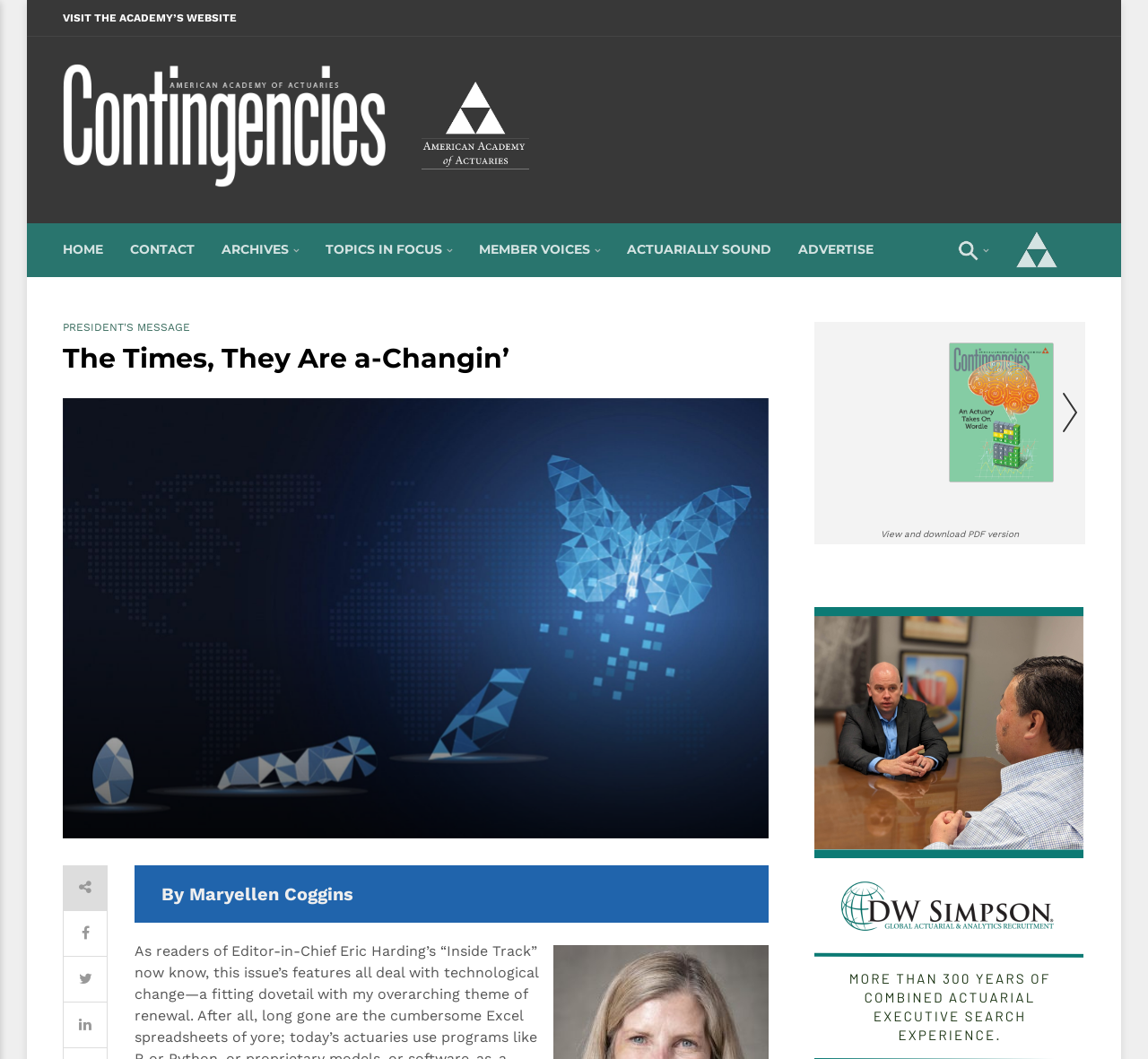Provide a brief response to the question below using one word or phrase:
What is the topic of the article with the image?

The Times, They Are a-Changin’